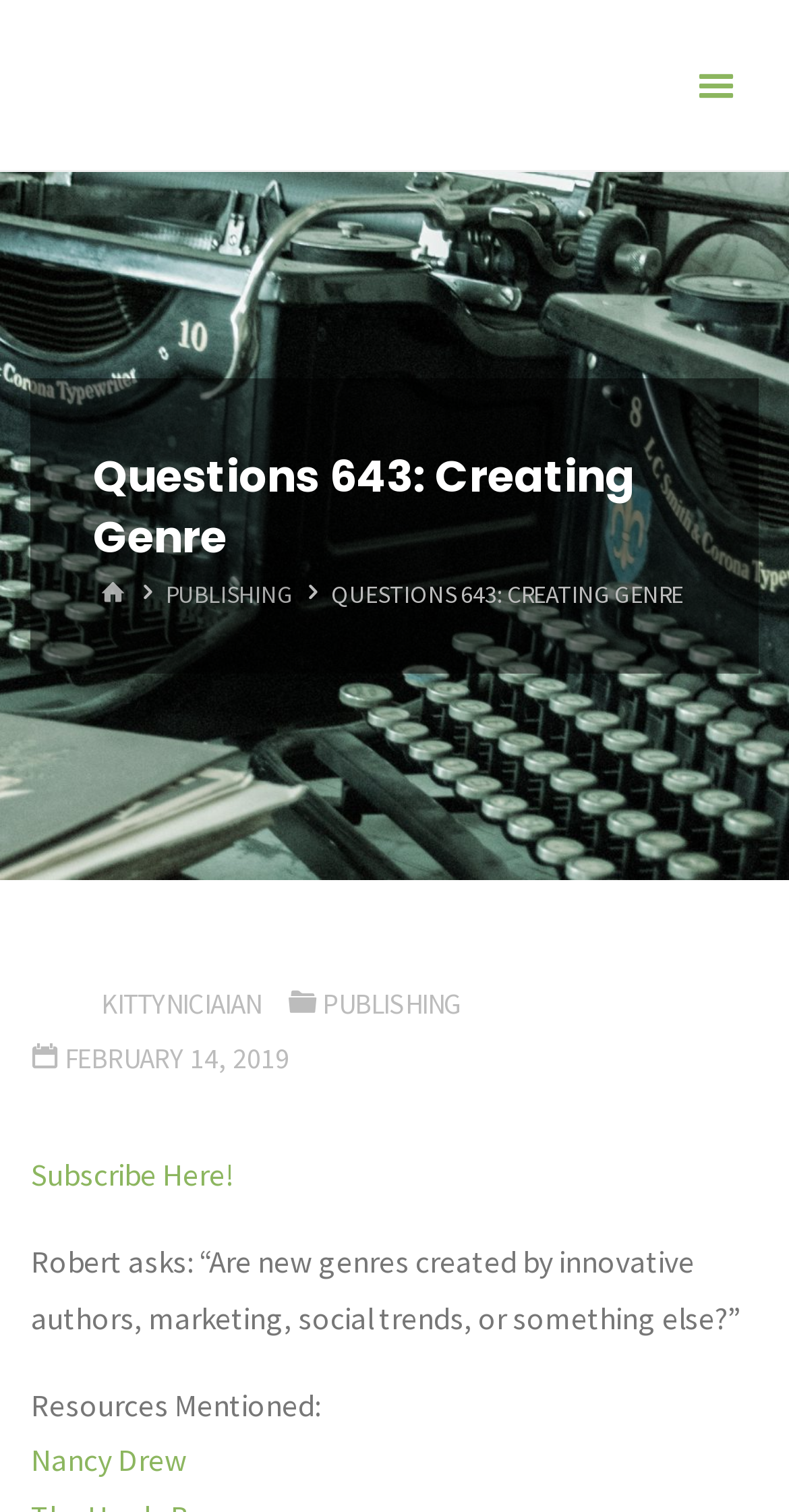What is the name of the author asking a question?
Answer the question with a single word or phrase by looking at the picture.

Robert